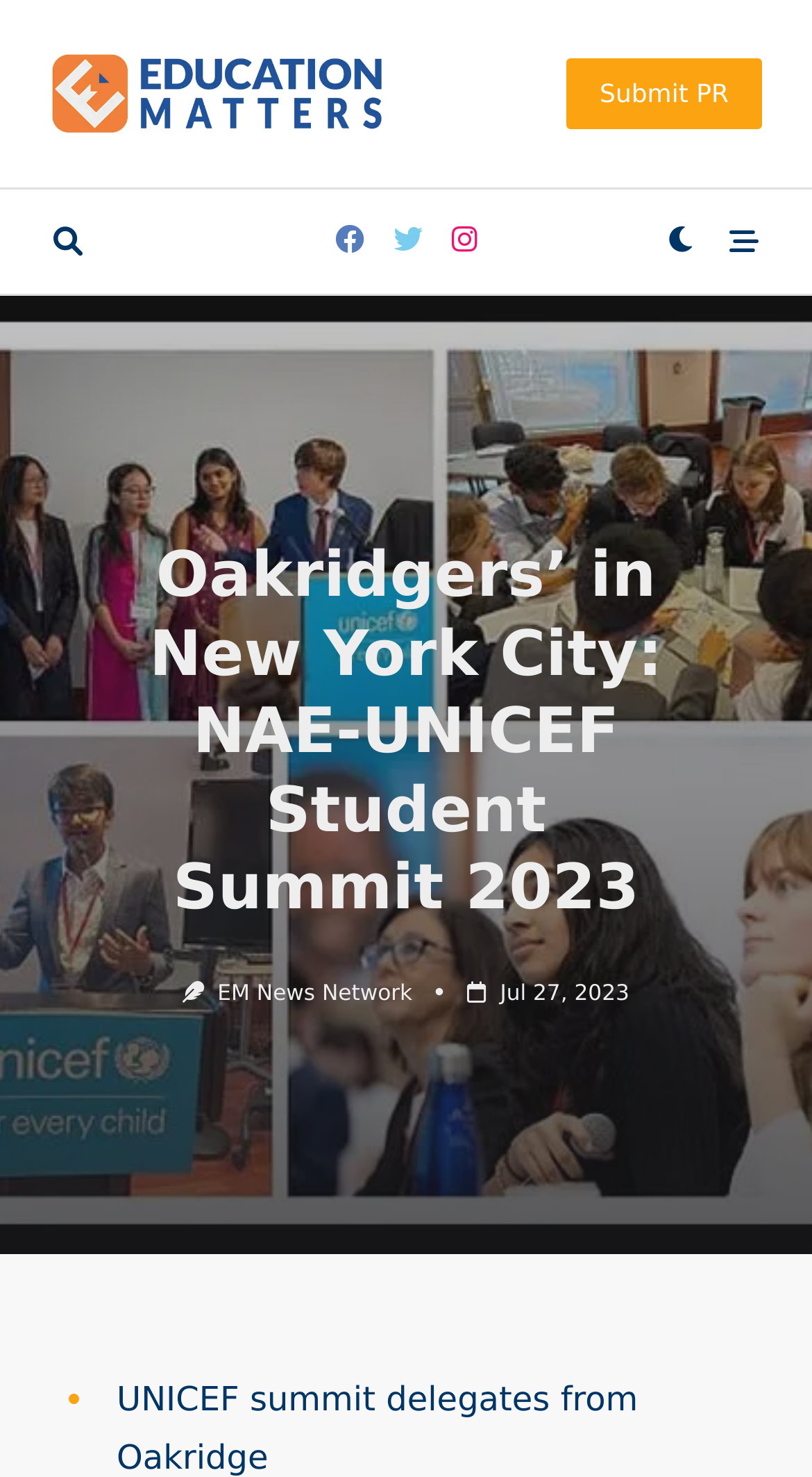Please identify the primary heading on the webpage and return its text.

Oakridgers’ in New York City: NAE-UNICEF Student Summit 2023